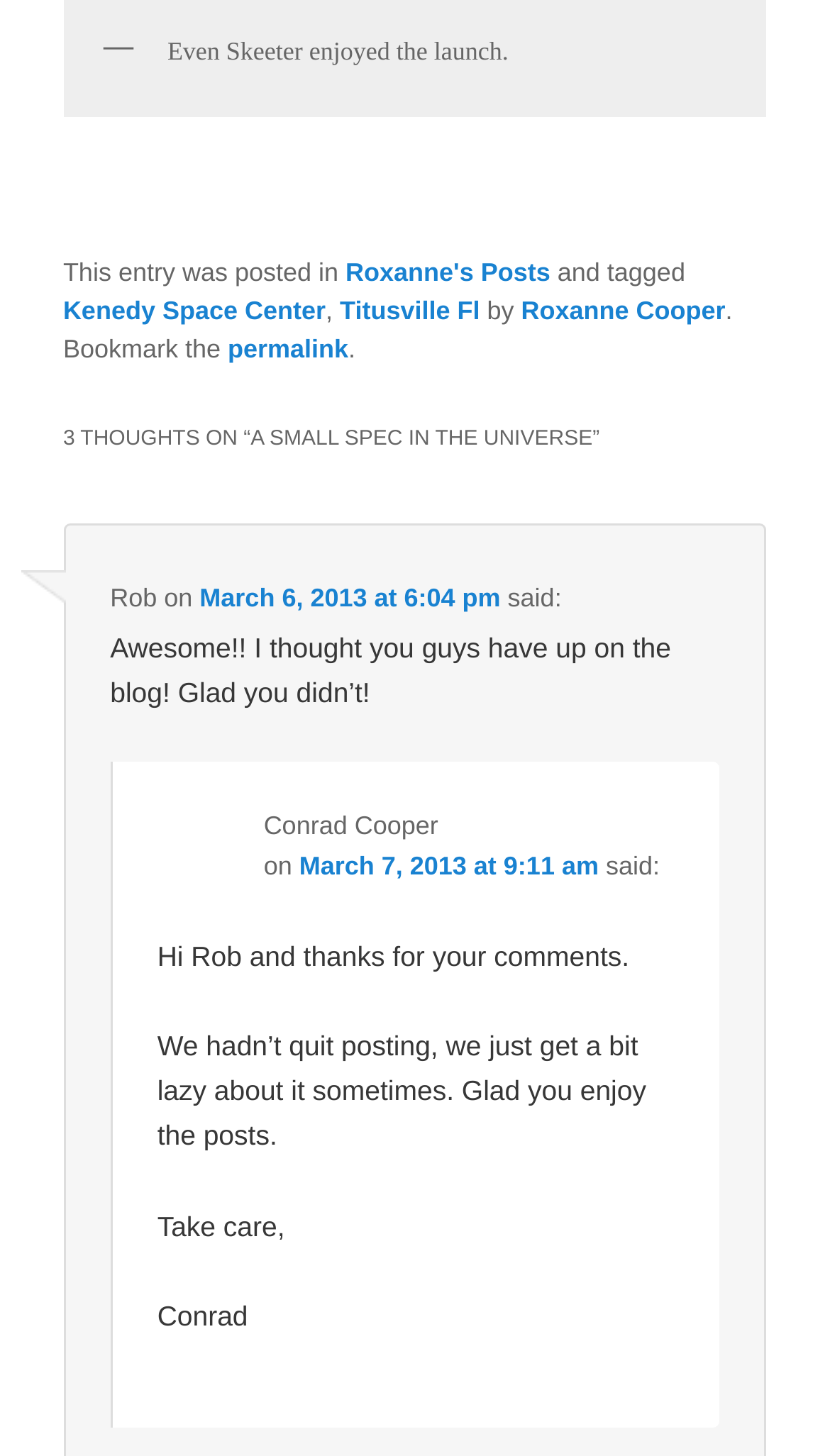How many comments are there on the blog post?
Look at the screenshot and respond with a single word or phrase.

2